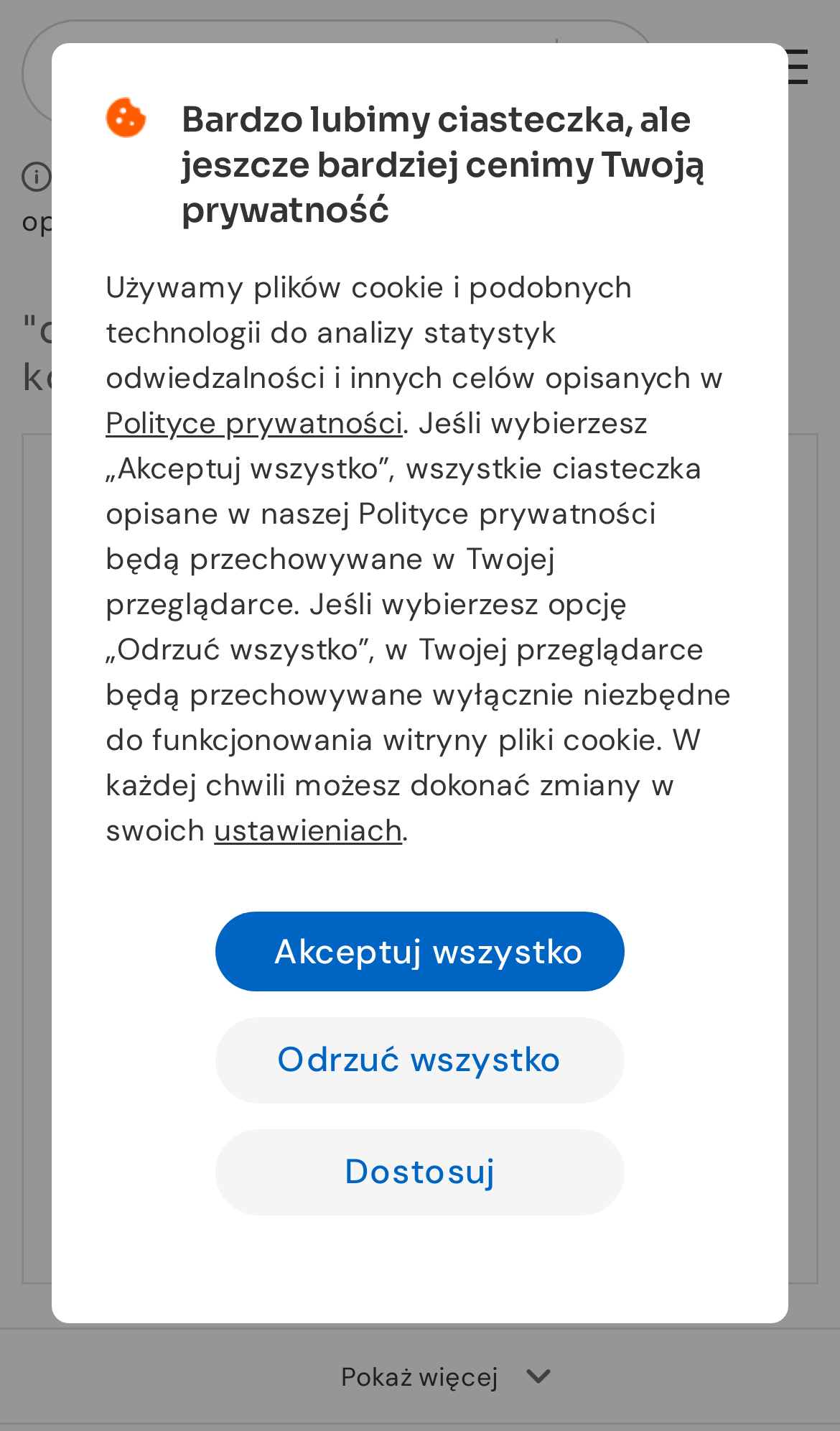Point out the bounding box coordinates of the section to click in order to follow this instruction: "View more examples".

[0.334, 0.95, 0.666, 0.974]